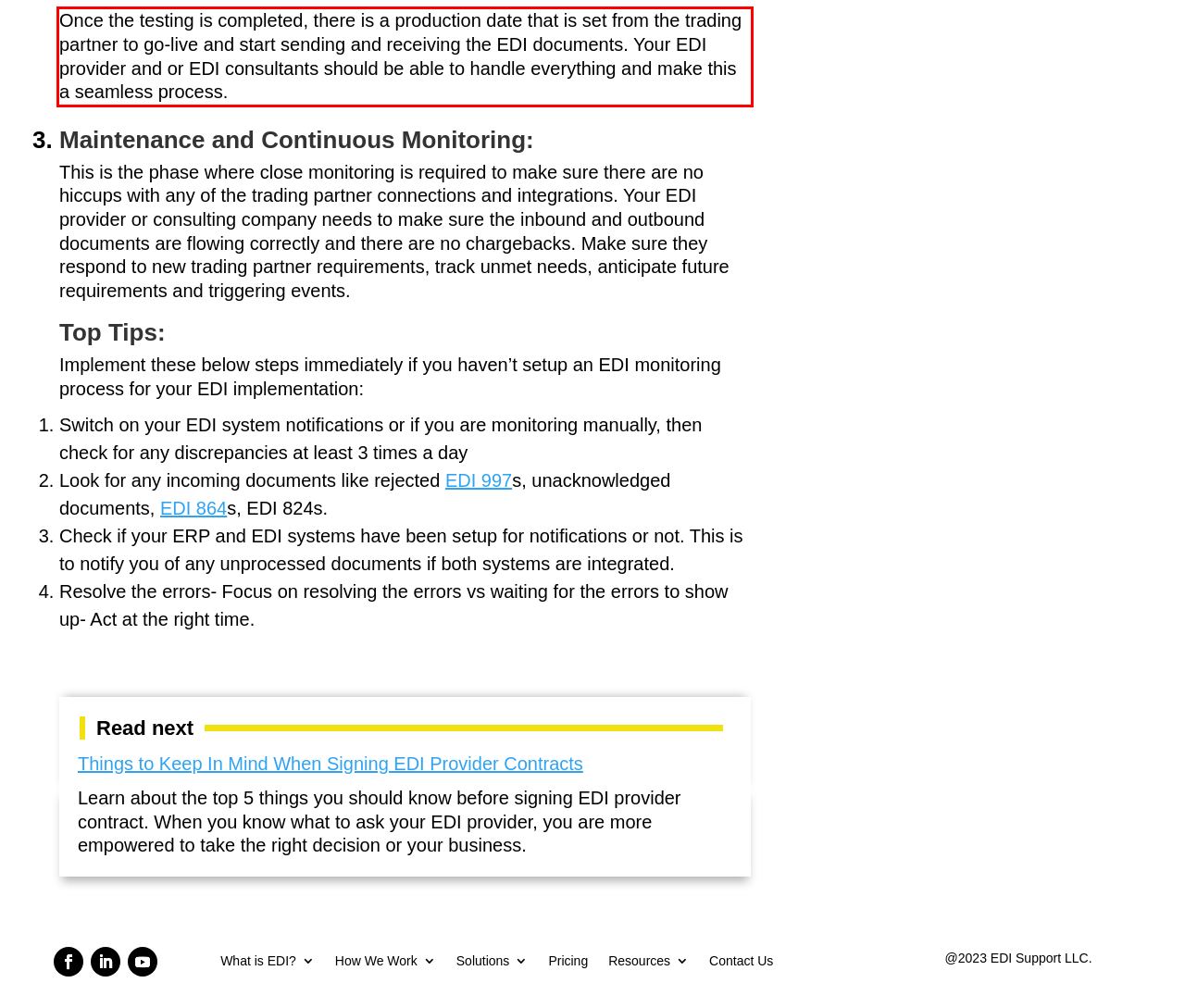Please extract the text content within the red bounding box on the webpage screenshot using OCR.

Once the testing is completed, there is a production date that is set from the trading partner to go-live and start sending and receiving the EDI documents. Your EDI provider and or EDI consultants should be able to handle everything and make this a seamless process.